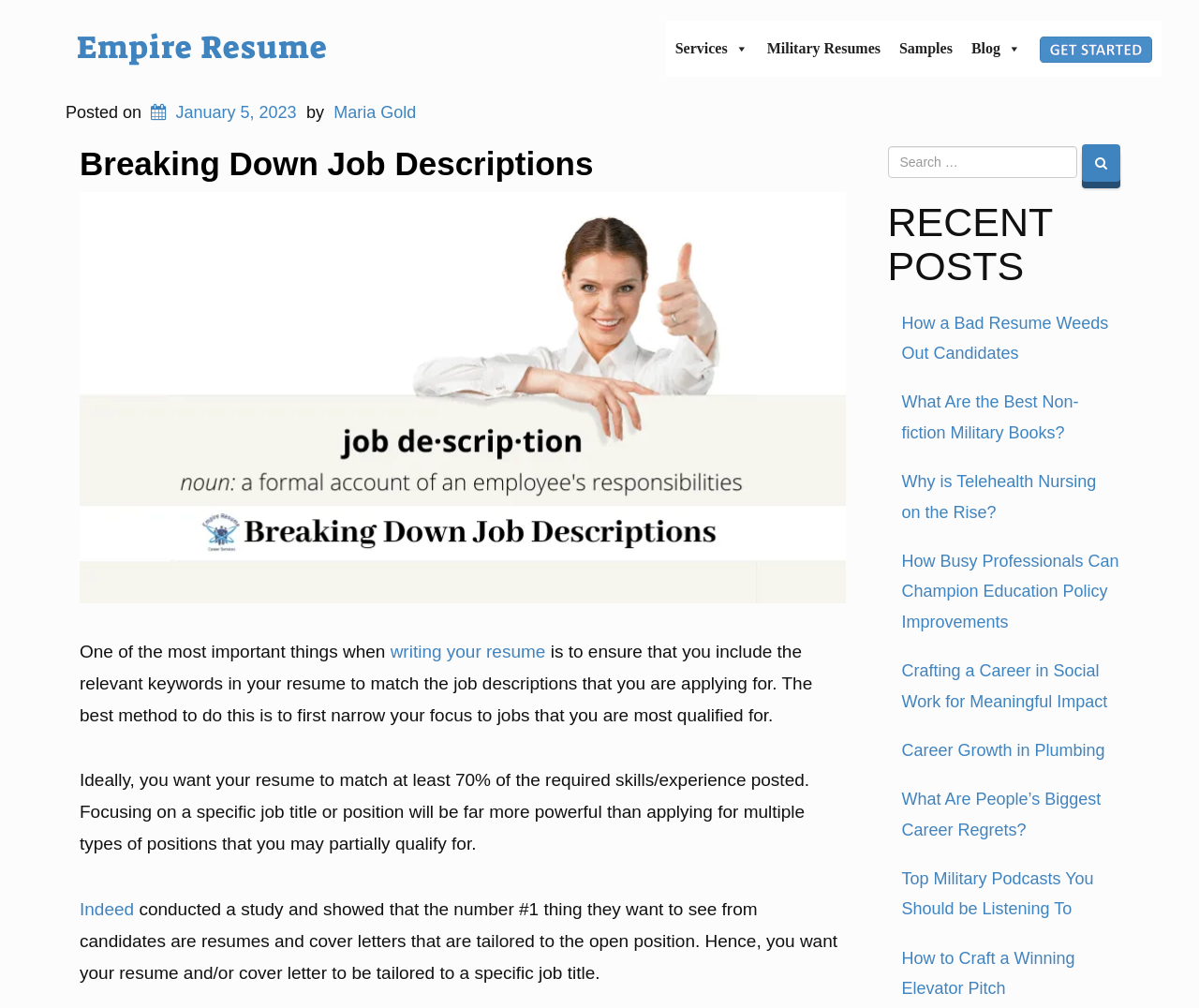From the image, can you give a detailed response to the question below:
What is the topic of the main article?

The topic of the main article can be inferred from the heading 'Breaking Down Job Descriptions' and the surrounding text, which discusses the importance of including relevant keywords in a resume to match job descriptions.